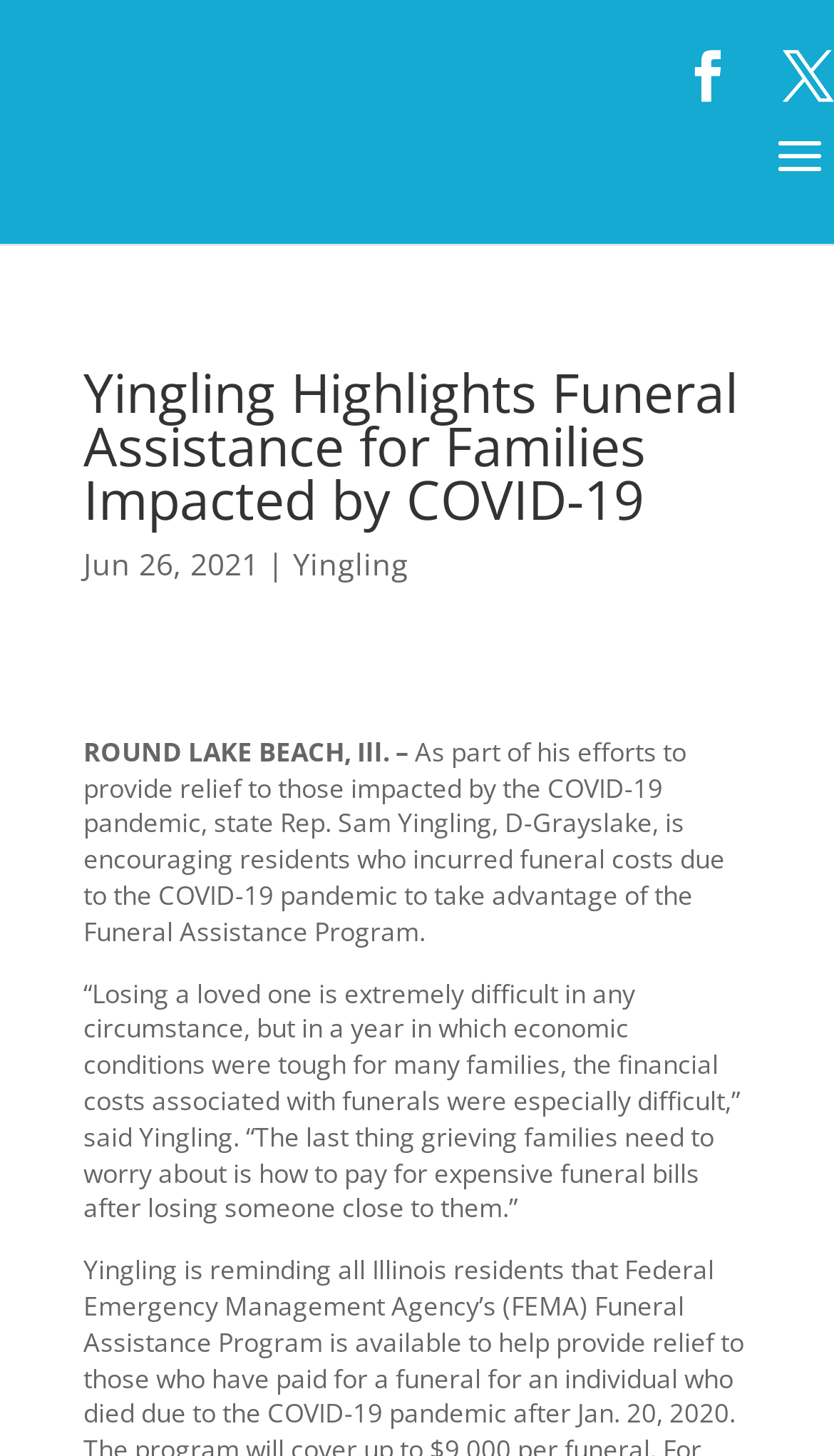Provide a one-word or short-phrase response to the question:
What is the location mentioned in the article?

ROUND LAKE BEACH, Ill.